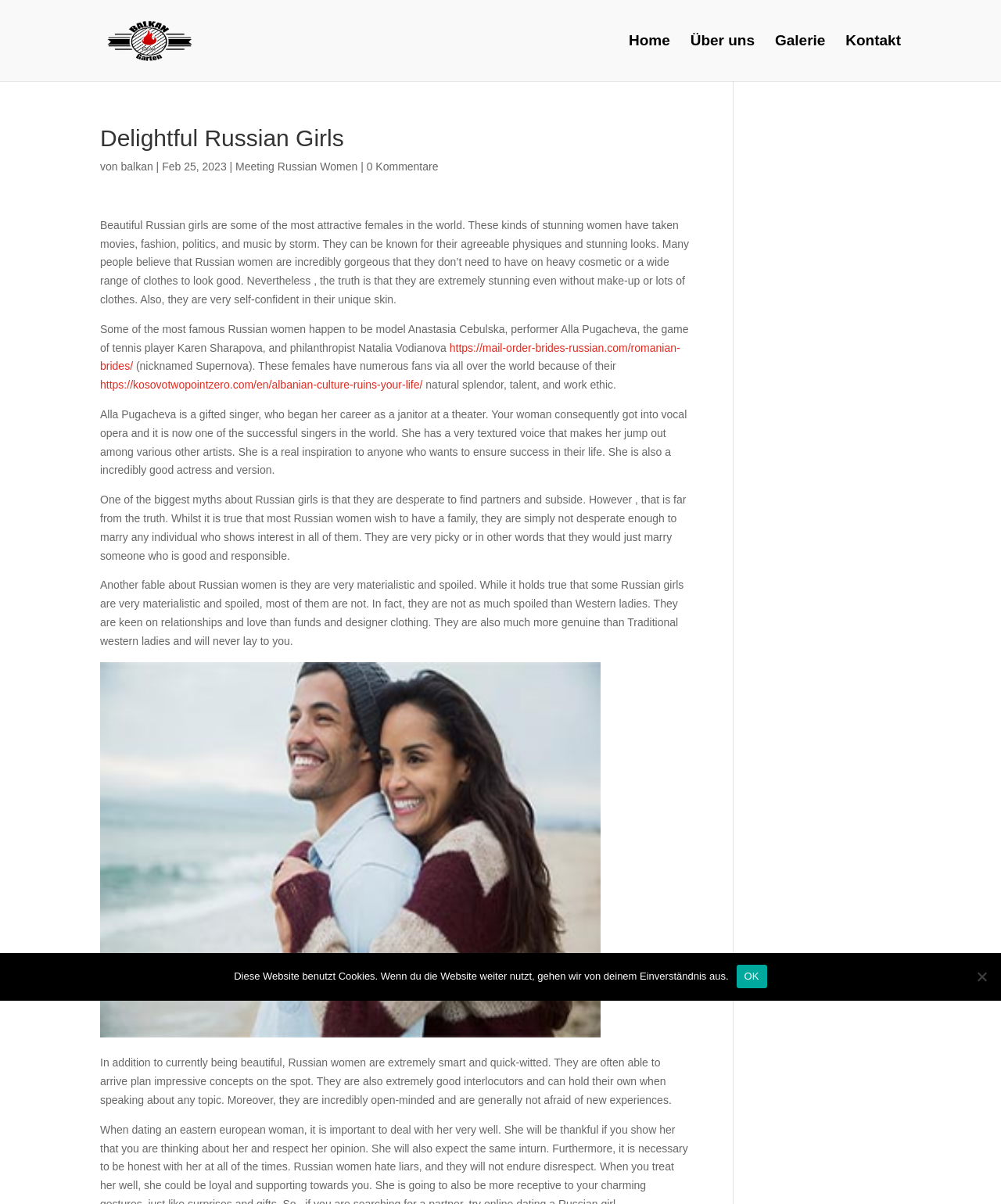From the details in the image, provide a thorough response to the question: How many images are there on the webpage?

There are two images on the webpage. One is located at the top of the webpage and is related to the 'Balkan Grill Garten' link. The other image is located in the middle of the webpage and is described as 'most single women'.